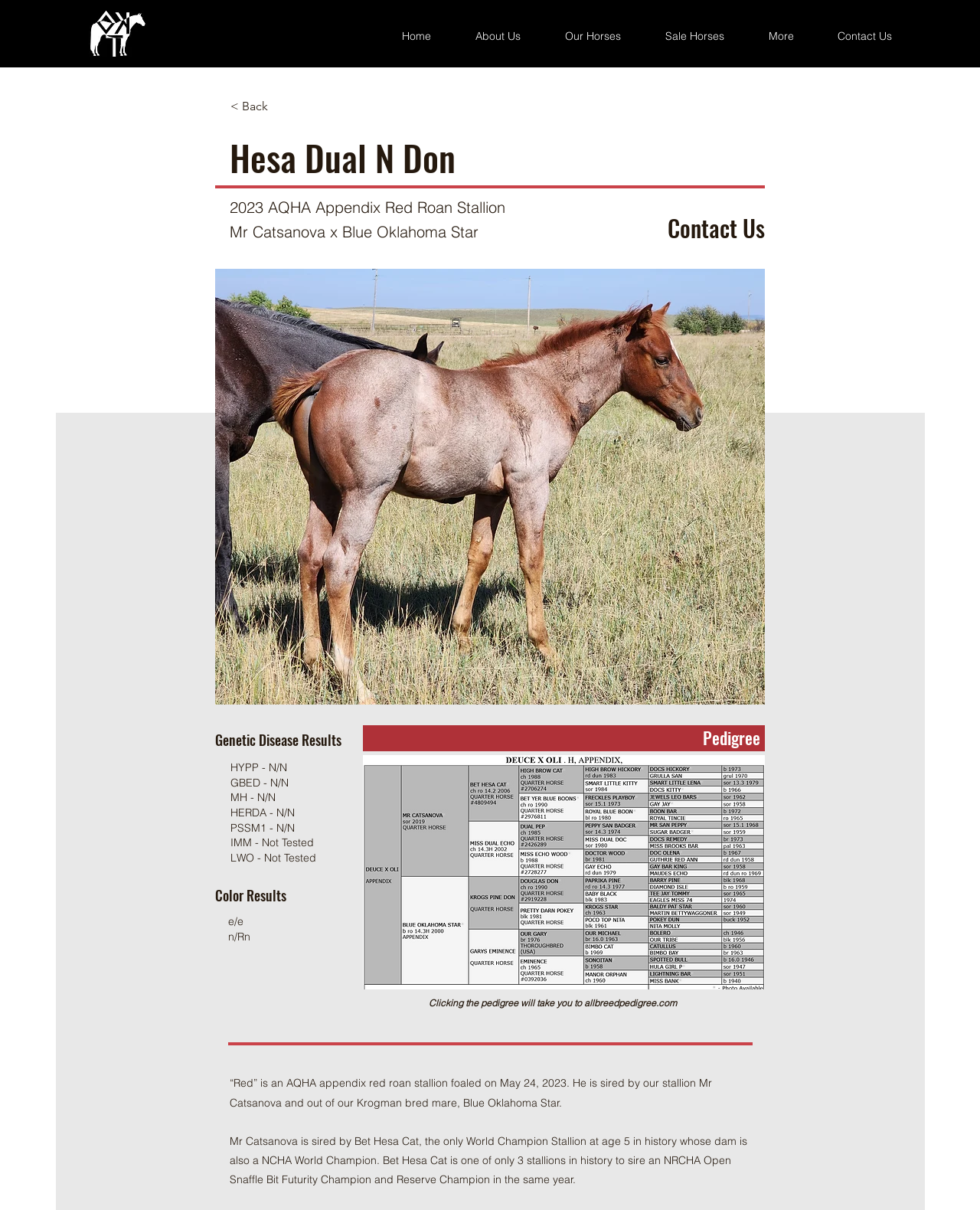What is the name of the horse's sire?
Using the image, provide a concise answer in one word or a short phrase.

Mr Catsanova